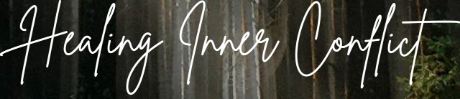What is the style of the text in the image?
Based on the visual details in the image, please answer the question thoroughly.

The image features the elegant text 'Healing Inner Conflict' presented in a flowing, cursive style, which adds to the overall serene and peaceful atmosphere of the image.